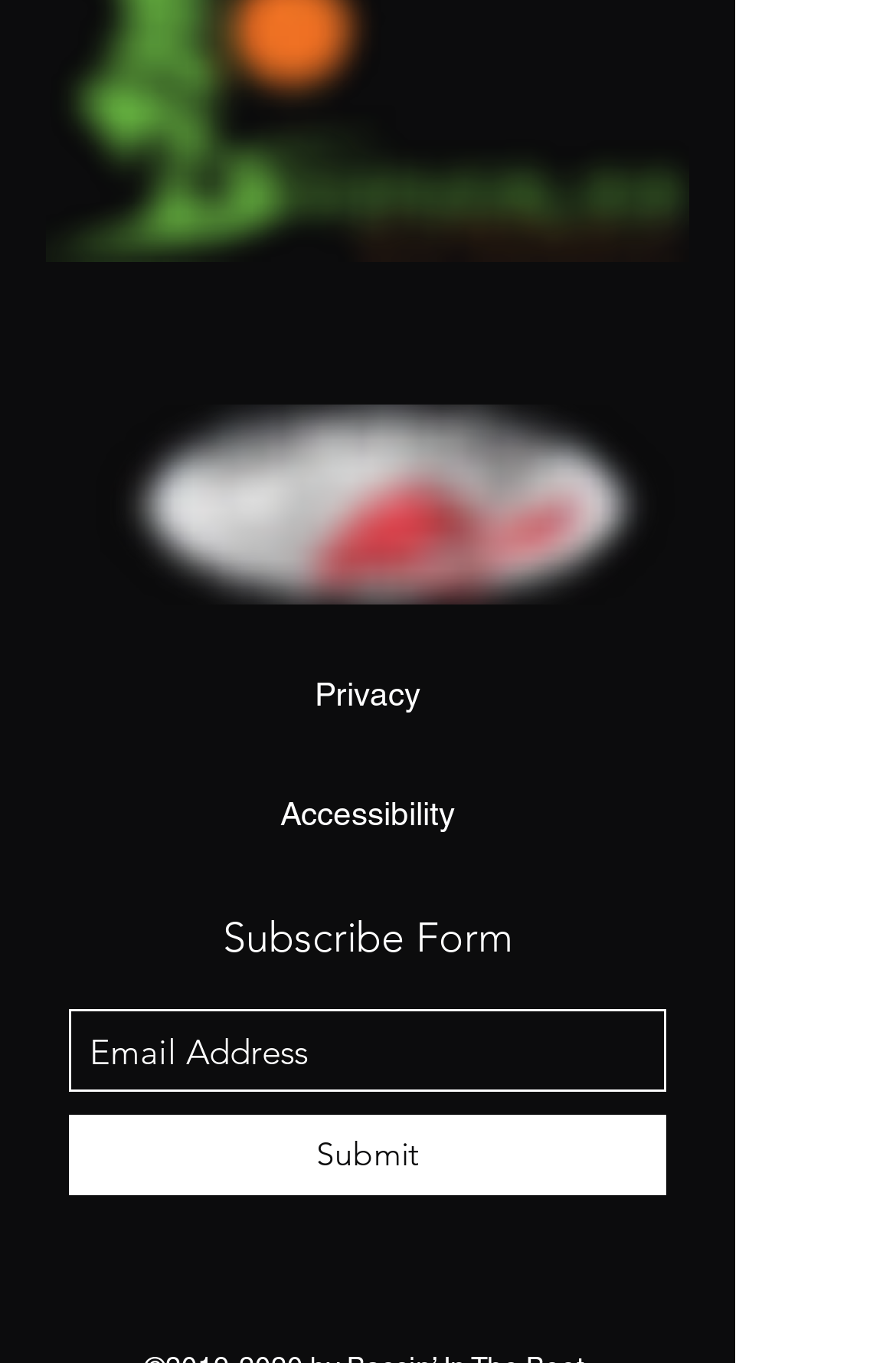Give the bounding box coordinates for this UI element: "aria-label="Email Address" name="email" placeholder="Email Address"". The coordinates should be four float numbers between 0 and 1, arranged as [left, top, right, bottom].

[0.077, 0.74, 0.744, 0.801]